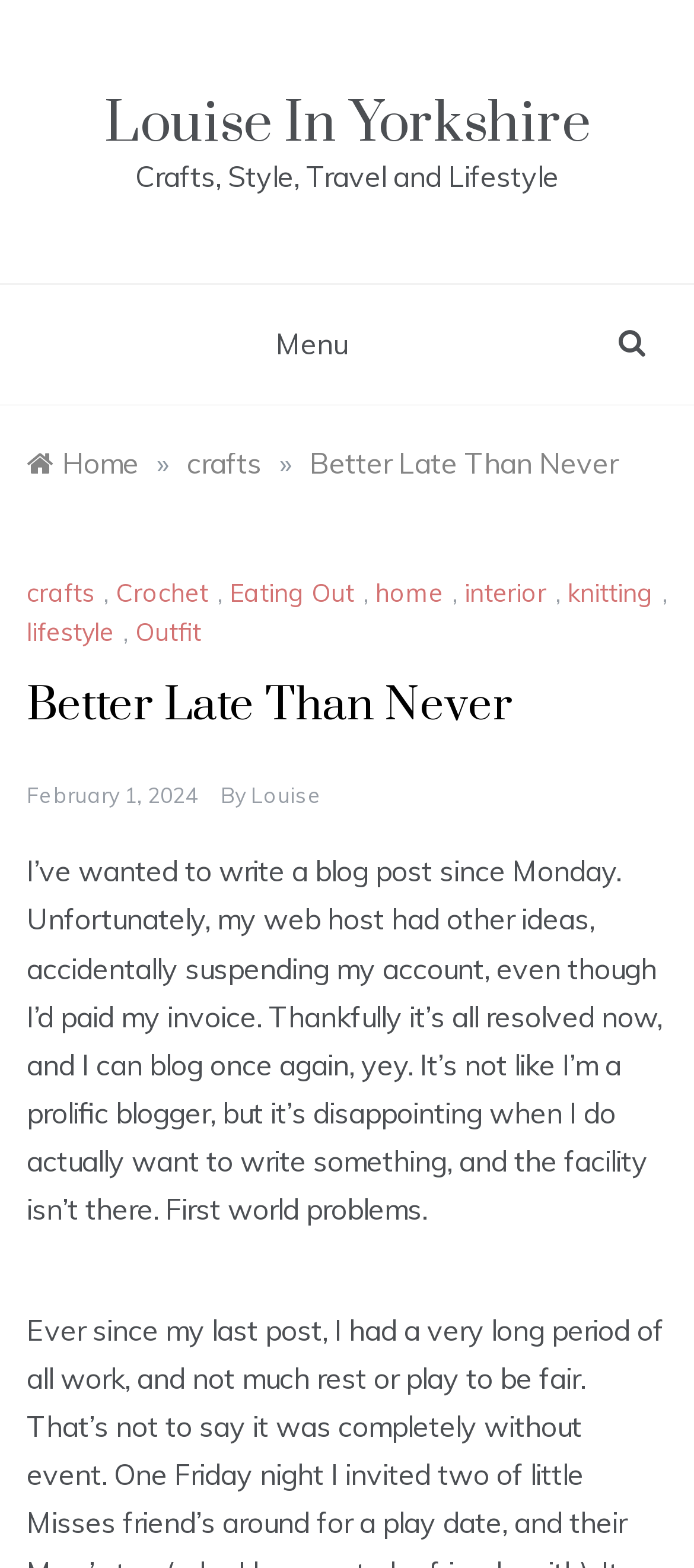Kindly provide the bounding box coordinates of the section you need to click on to fulfill the given instruction: "Click the 'Home' link".

[0.038, 0.284, 0.2, 0.307]